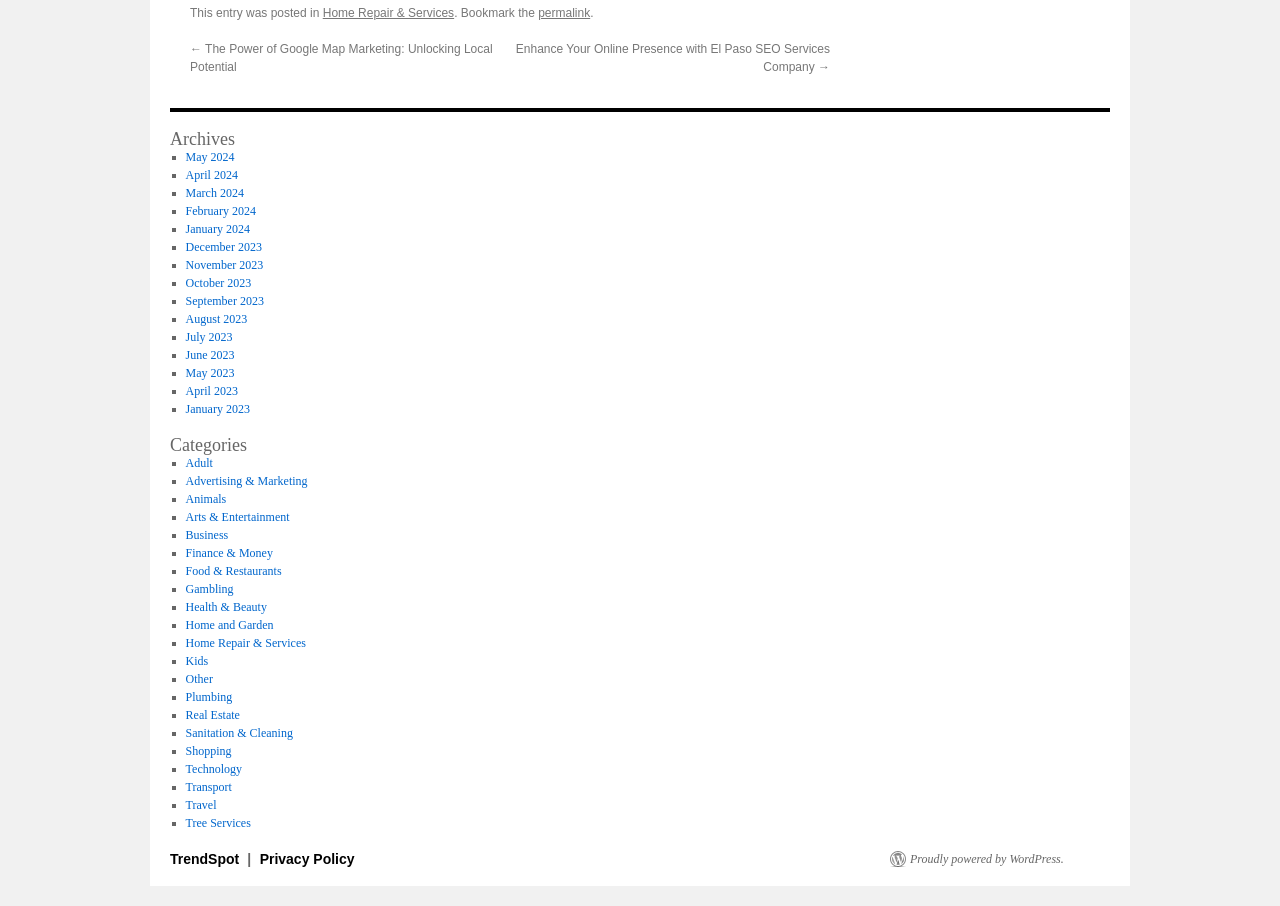Use a single word or phrase to answer the question:
What is the last category listed in the Categories section?

Transport